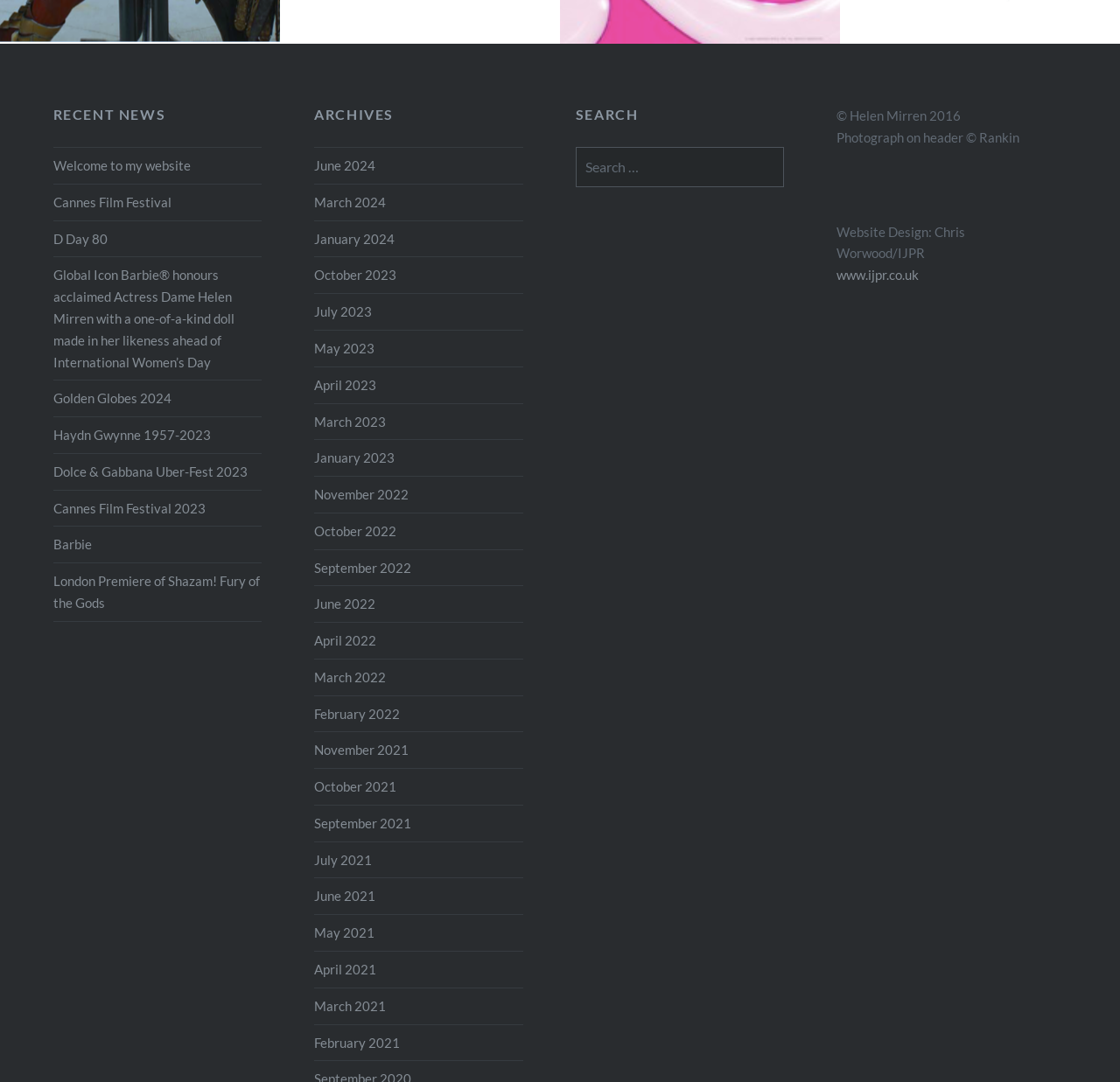Identify and provide the bounding box coordinates of the UI element described: "January 2024". The coordinates should be formatted as [left, top, right, bottom], with each number being a float between 0 and 1.

[0.281, 0.213, 0.352, 0.228]